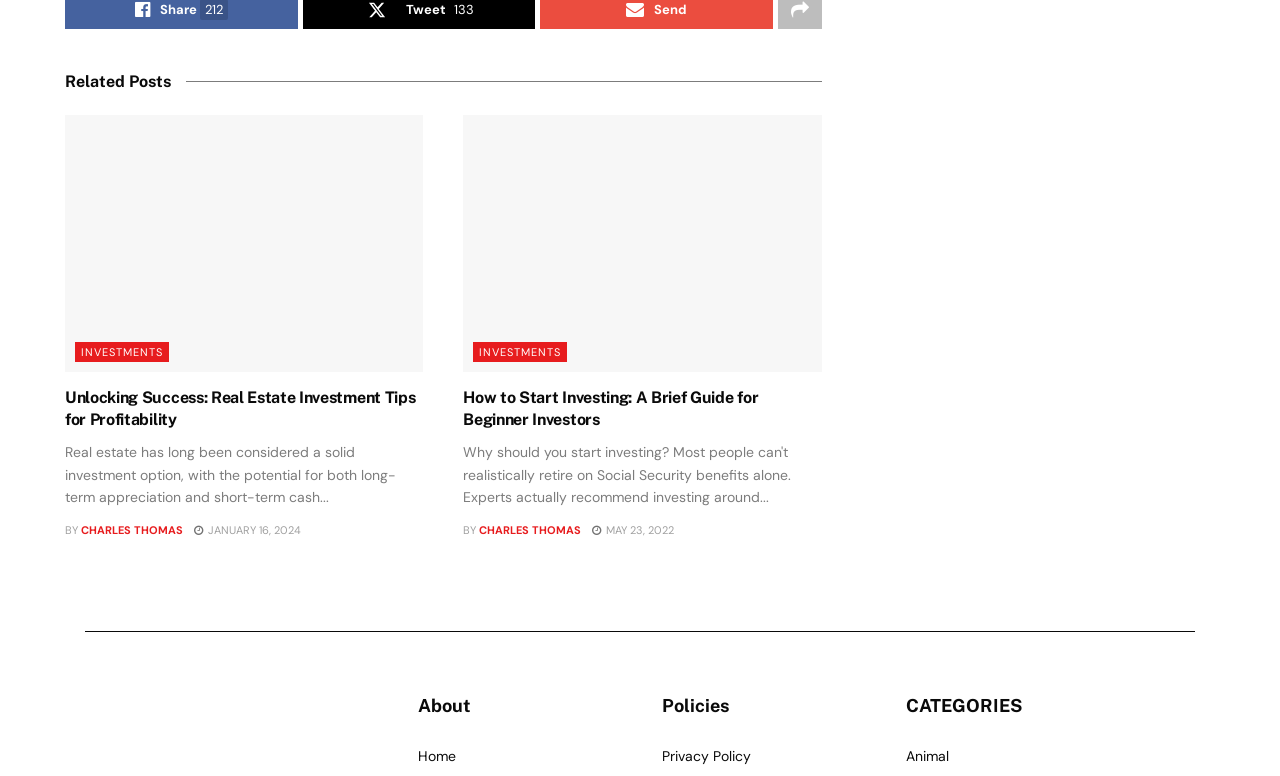Predict the bounding box of the UI element that fits this description: "Click here to download".

None